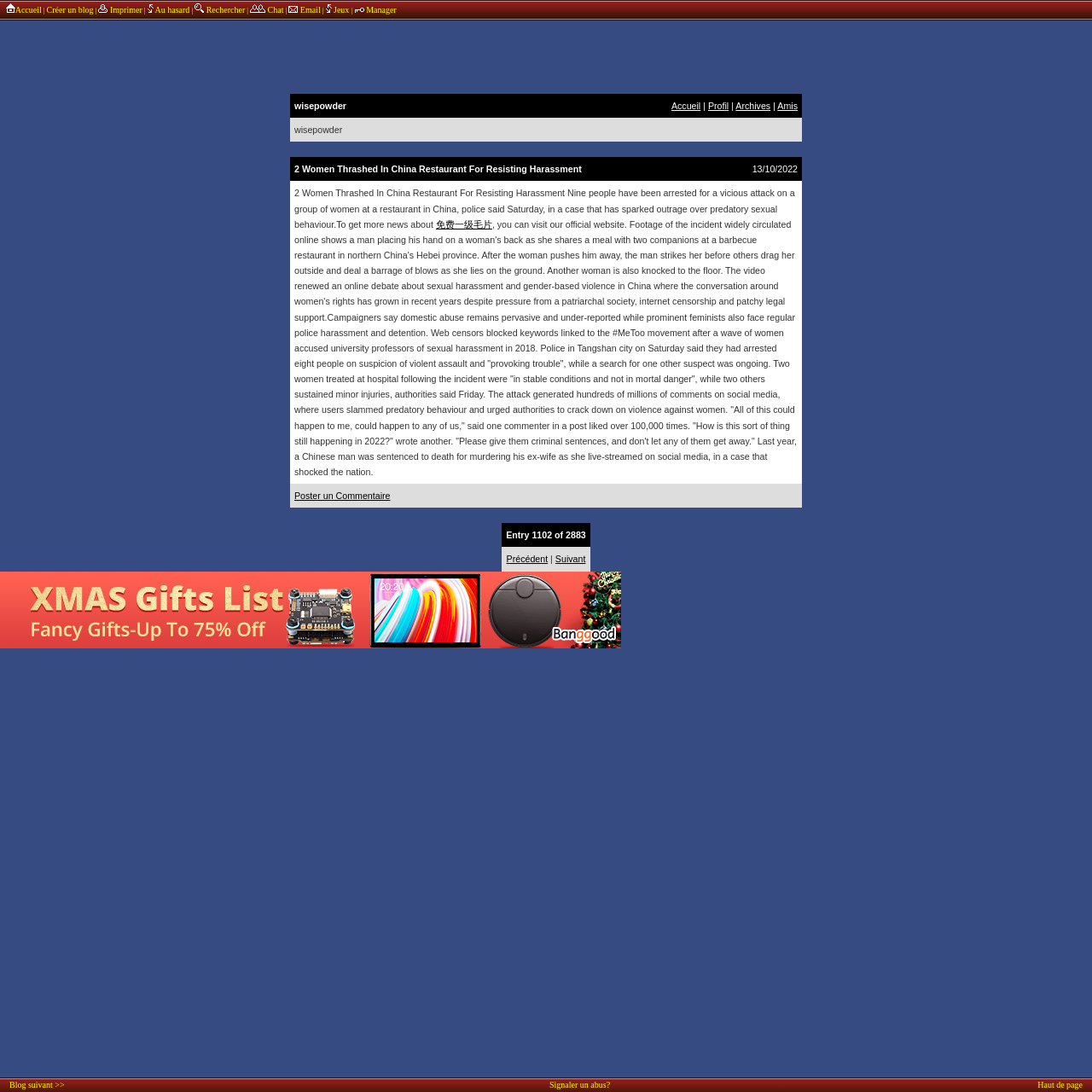Refer to the element description Blog suivant >> and identify the corresponding bounding box in the screenshot. Format the coordinates as (top-left x, top-left y, bottom-right x, bottom-right y) with values in the range of 0 to 1.

[0.009, 0.989, 0.059, 0.998]